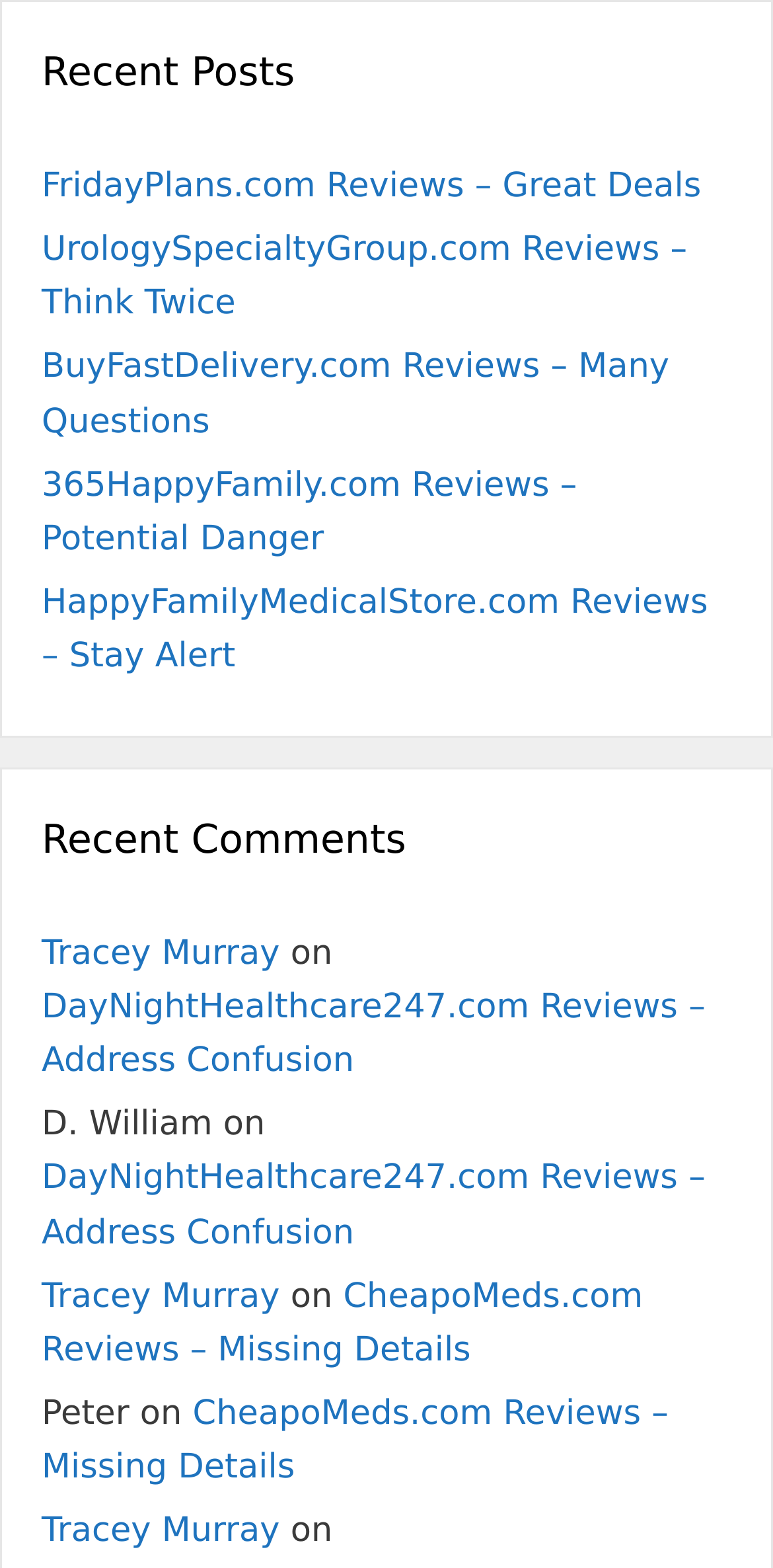Locate the bounding box for the described UI element: "CheapoMeds.com Reviews – Missing Details". Ensure the coordinates are four float numbers between 0 and 1, formatted as [left, top, right, bottom].

[0.054, 0.889, 0.865, 0.949]